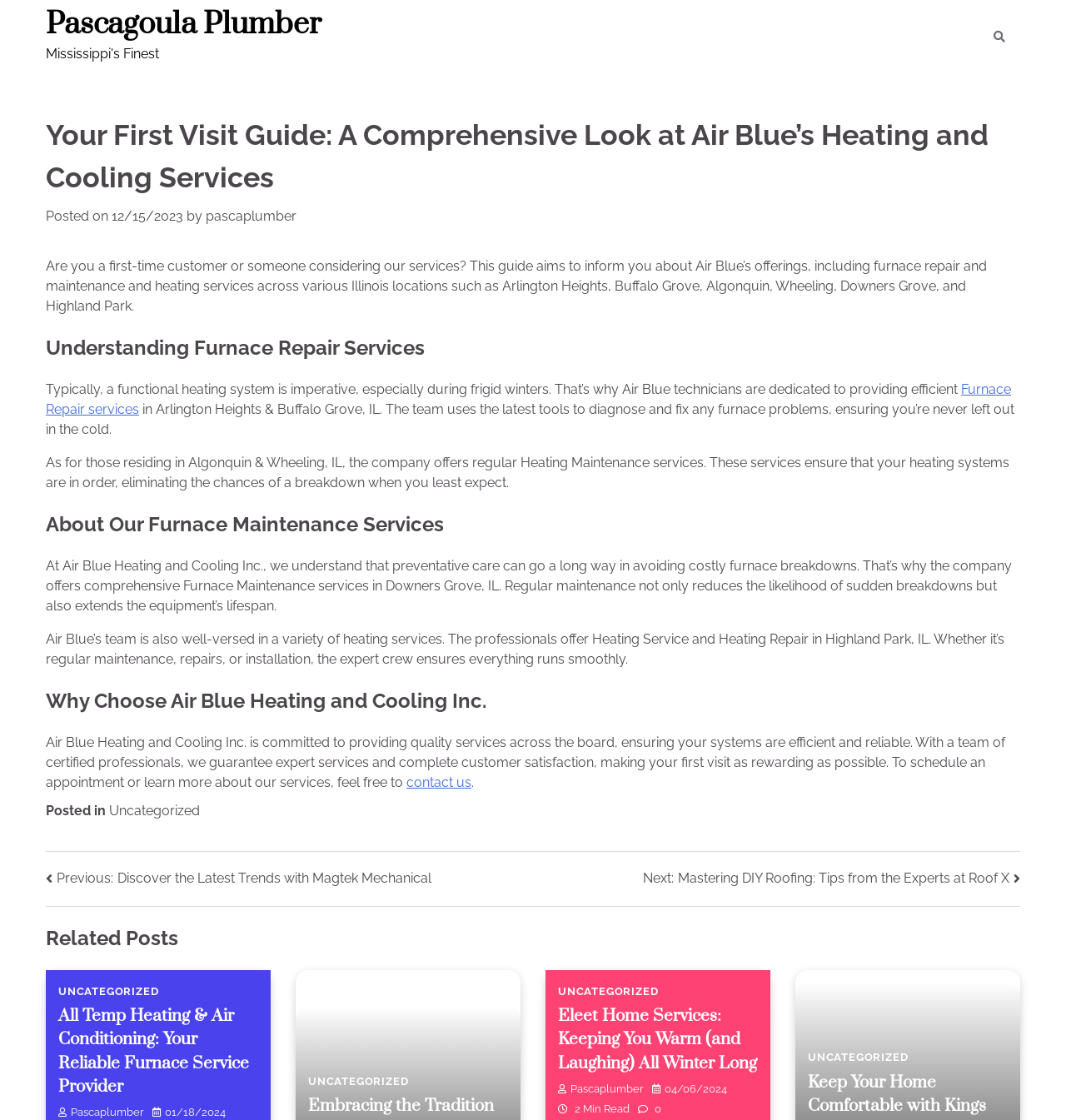Give a comprehensive overview of the webpage, including key elements.

This webpage is a comprehensive guide for first-time customers of Air Blue's heating and cooling services. At the top, there is a link to "Pascagoula Plumber" and a search icon. Below that, there is a main section that takes up most of the page, containing an article with several headings and paragraphs.

The article starts with a heading "Your First Visit Guide: A Comprehensive Look at Air Blue's Heating and Cooling Services" followed by a brief introduction to the guide. Below that, there is a section with a heading "Understanding Furnace Repair Services" that discusses the importance of furnace repair, especially during winter. This section also mentions that Air Blue technicians provide efficient furnace repair services in Arlington Heights and Buffalo Grove, IL.

Next, there is a section with a heading "About Our Furnace Maintenance Services" that explains the benefits of regular furnace maintenance, including reducing the likelihood of sudden breakdowns and extending the equipment's lifespan. This section also mentions that Air Blue offers comprehensive furnace maintenance services in Downers Grove, IL.

The article continues with a section with a heading "Why Choose Air Blue Heating and Cooling Inc." that highlights the company's commitment to providing quality services, ensuring efficient and reliable systems, and guaranteeing expert services and complete customer satisfaction.

At the bottom of the main section, there is a footer with a link to "contact us" and a section with a heading "Post navigation" that contains links to previous and next posts.

Below the main section, there is a section with a heading "Related Posts" that contains several links to related articles, including "All Temp Heating & Air Conditioning: Your Reliable Furnace Service Provider", "Eleet Home Services: Keeping You Warm (and Laughing) All Winter Long", and others. Each related post has a link to the article, a date, and a category label "UNCATEGORIZED".